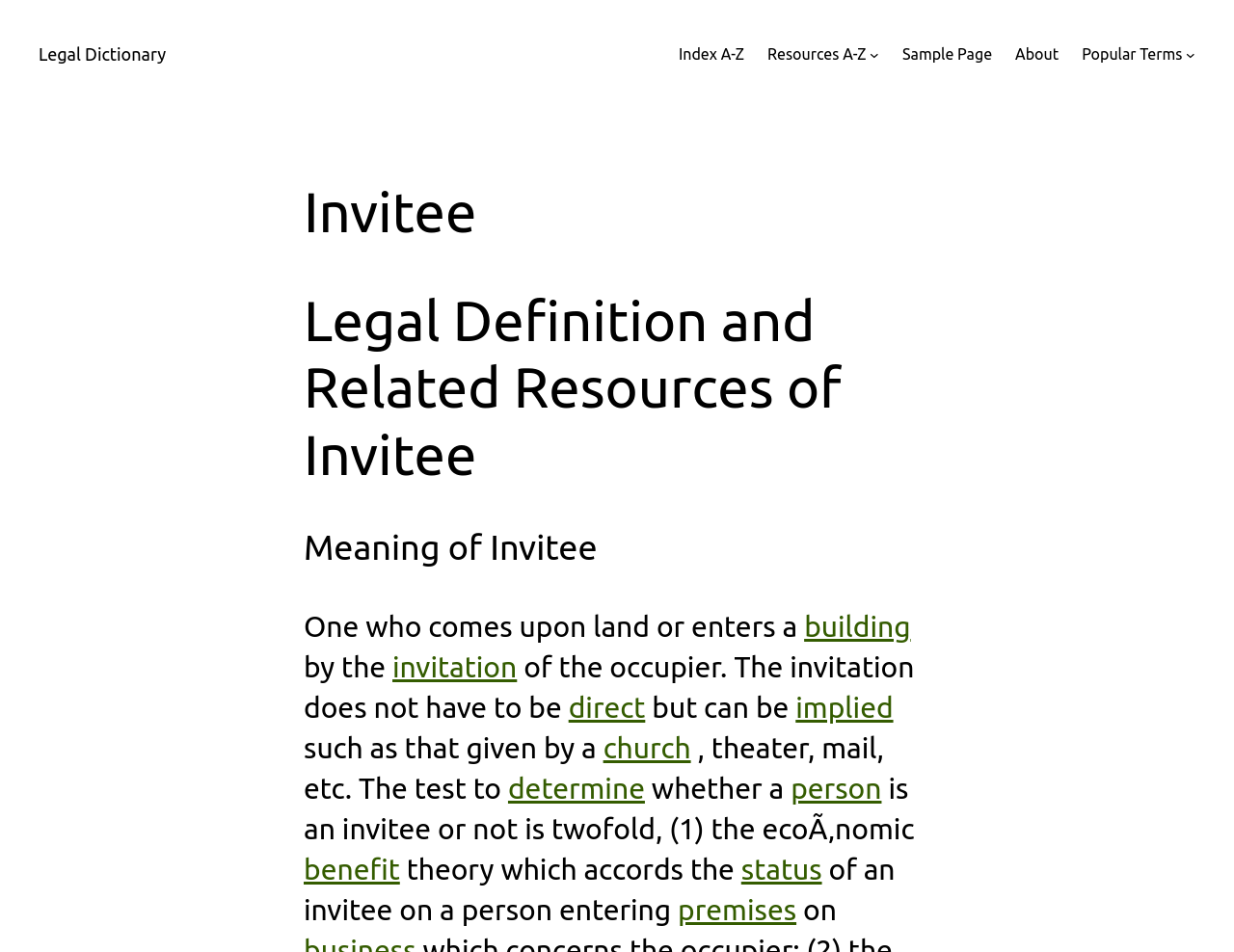Show the bounding box coordinates for the HTML element described as: "benefit".

[0.246, 0.896, 0.324, 0.93]